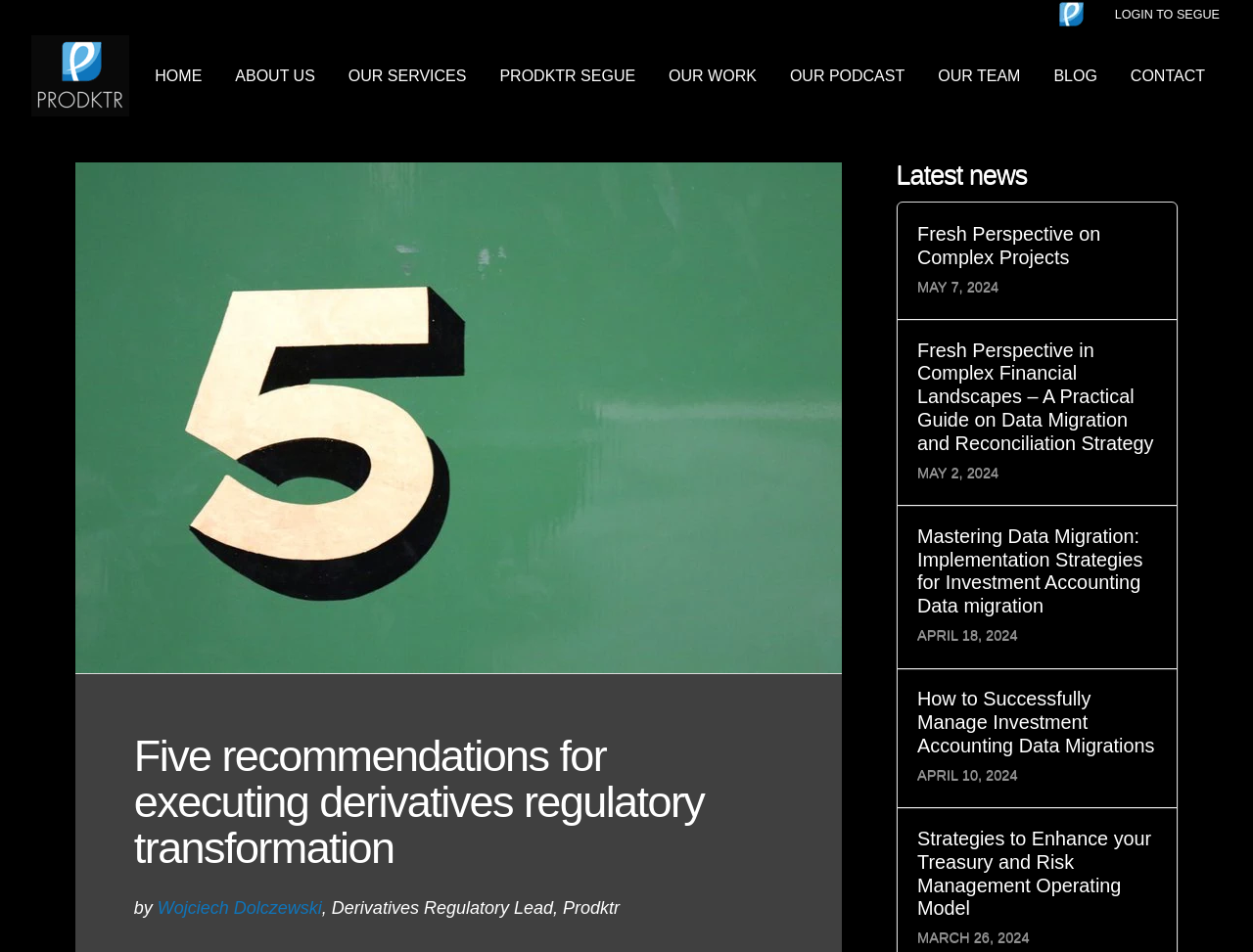Could you indicate the bounding box coordinates of the region to click in order to complete this instruction: "Read the article by Wojciech Dolczewski".

[0.126, 0.944, 0.257, 0.964]